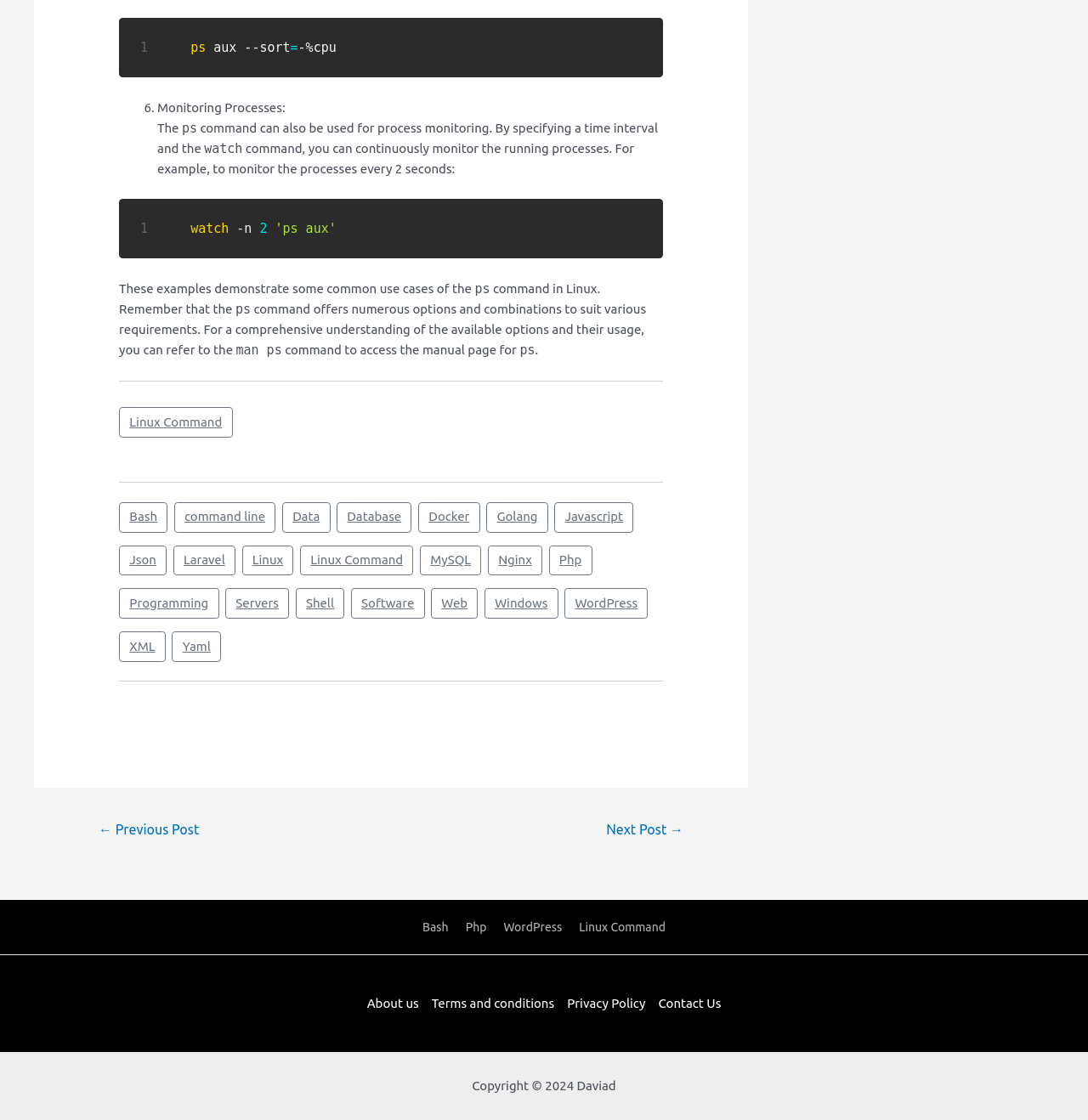Indicate the bounding box coordinates of the element that must be clicked to execute the instruction: "Click on the 'ps' command example". The coordinates should be given as four float numbers between 0 and 1, i.e., [left, top, right, bottom].

[0.109, 0.177, 0.609, 0.231]